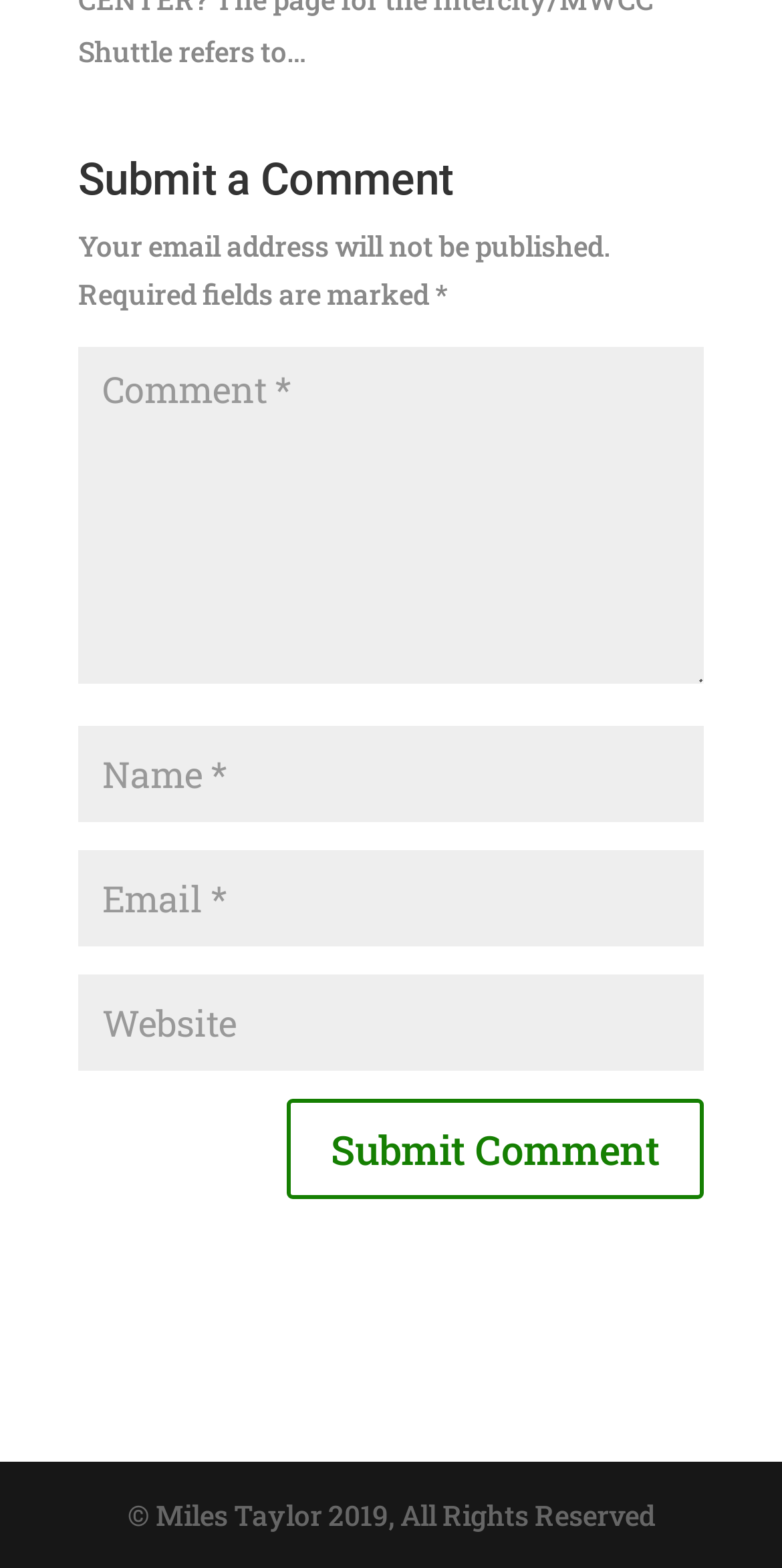Consider the image and give a detailed and elaborate answer to the question: 
What is the text above the first input field?

The text above the first input field is 'Your email address will not be published.' which is a notice to users about how their email address will be handled.